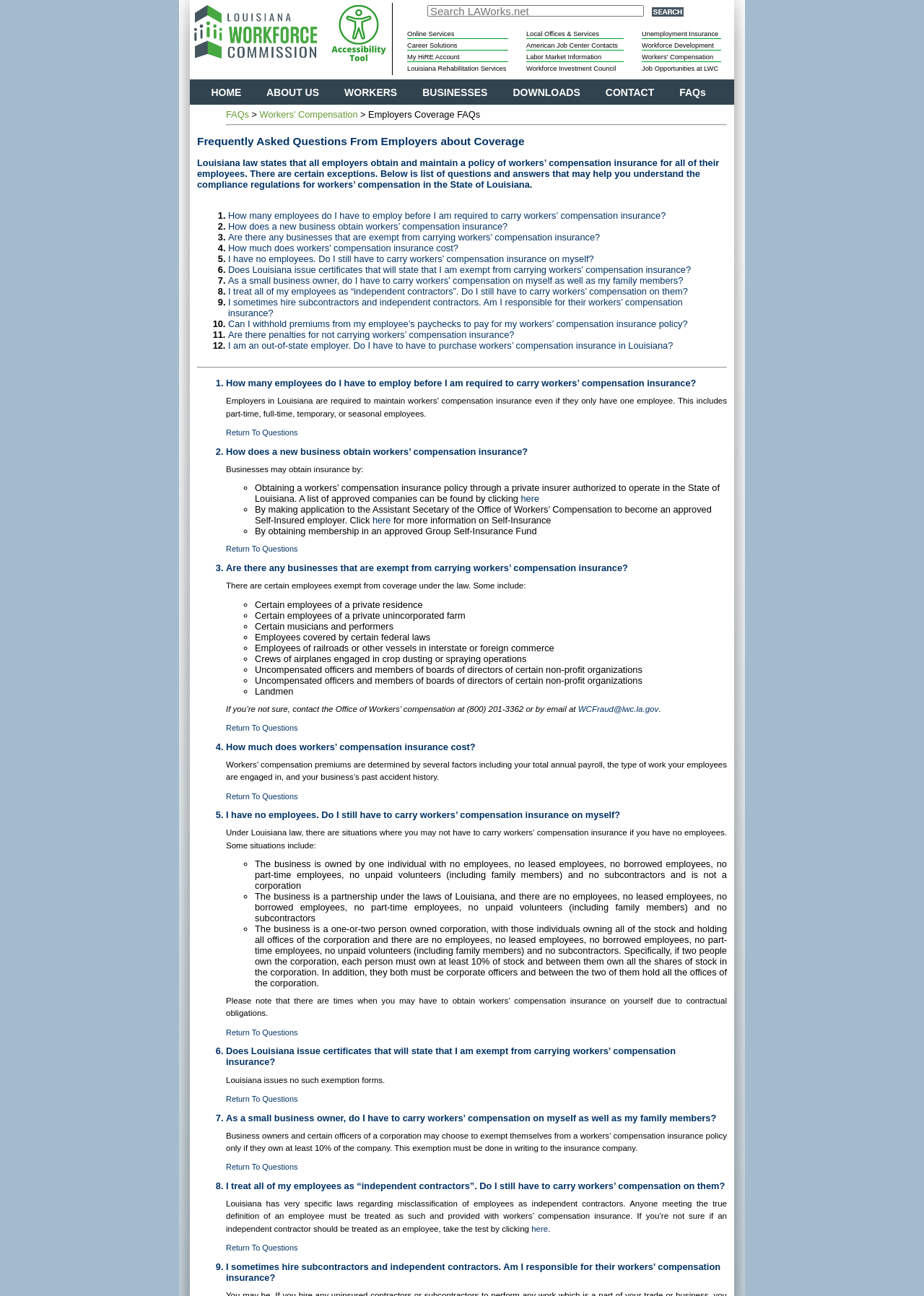Please predict the bounding box coordinates (top-left x, top-left y, bottom-right x, bottom-right y) for the UI element in the screenshot that fits the description: BUSINESSES

[0.442, 0.061, 0.537, 0.081]